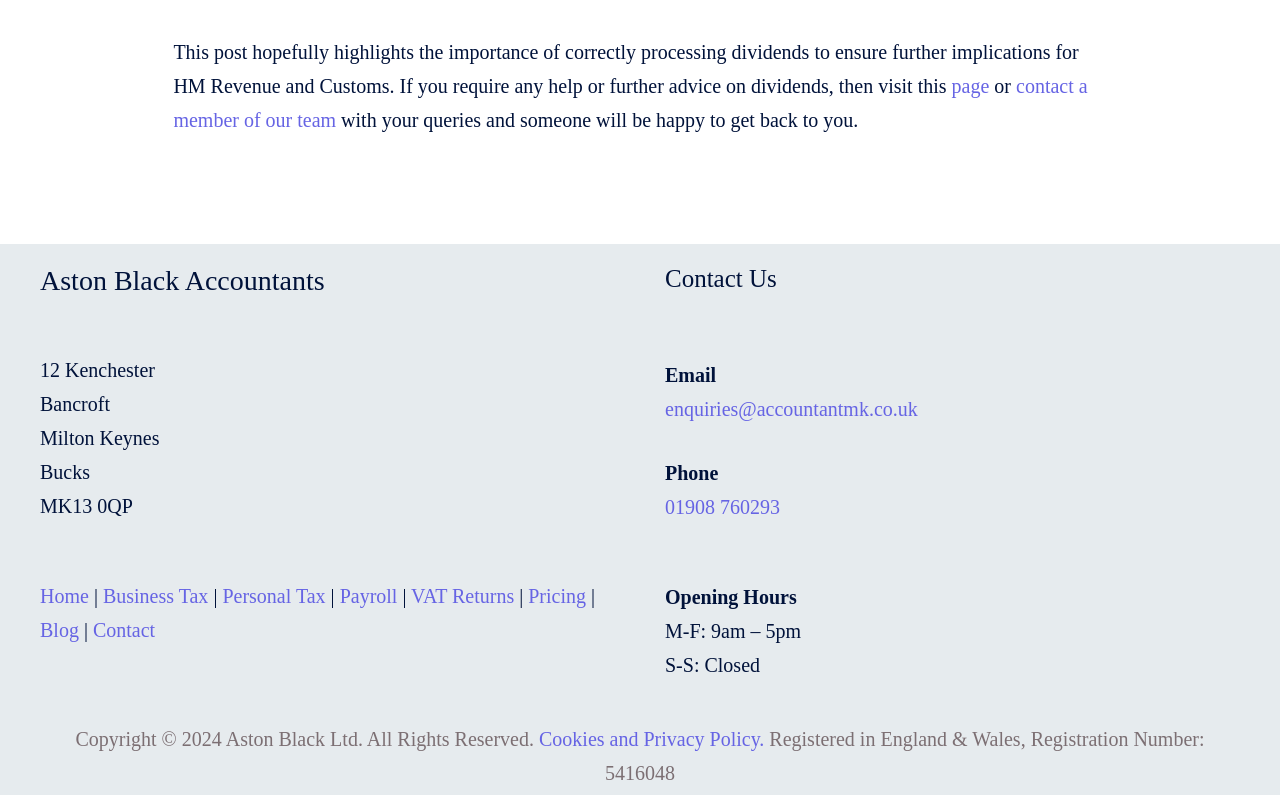What are the available services on the webpage?
Using the image provided, answer with just one word or phrase.

Business Tax, Personal Tax, Payroll, VAT Returns, Pricing, Blog, Contact